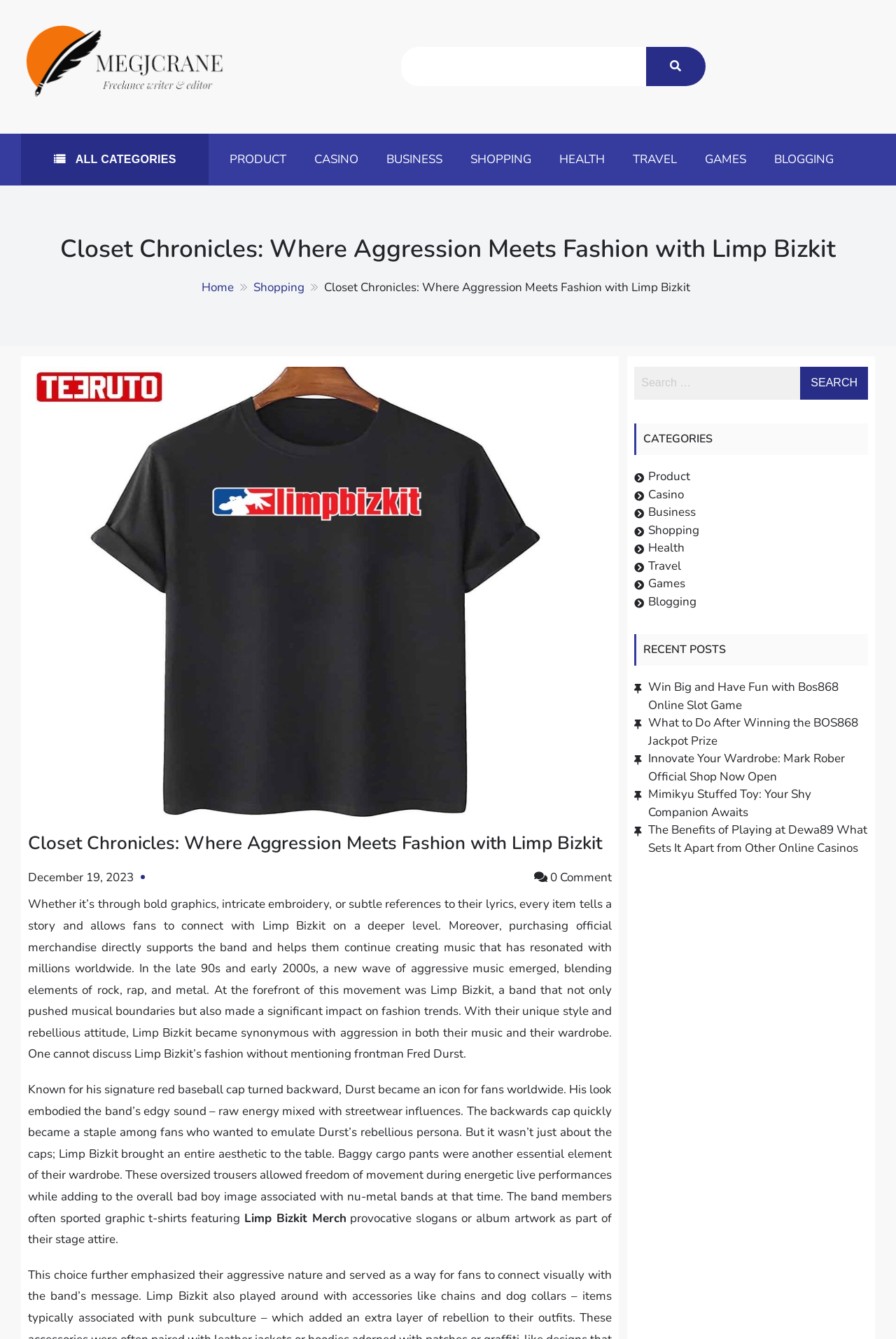What is the profession of Megjcrane?
Please provide a full and detailed response to the question.

I found the answer by looking at the StaticText element with the text 'Freelance writer & editor' which is a sibling of the link element with the text 'Megjcrane'.